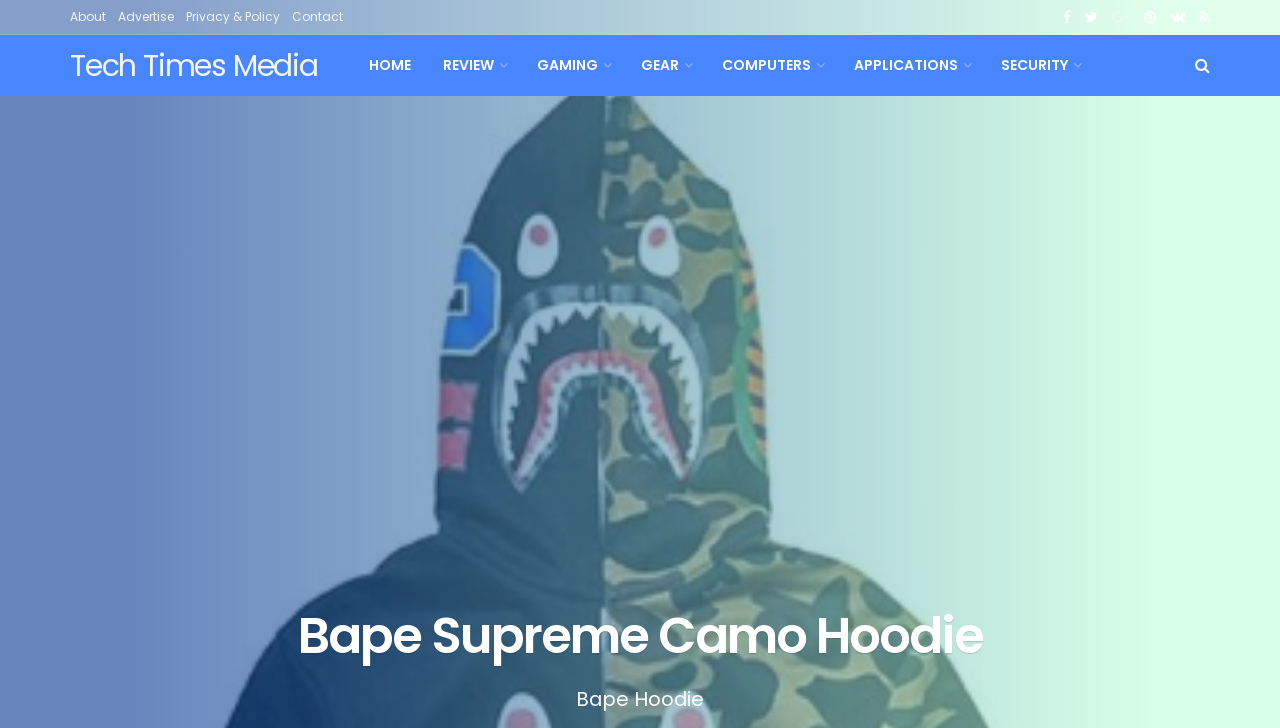Give a short answer using one word or phrase for the question:
How many headings are on the webpage?

2